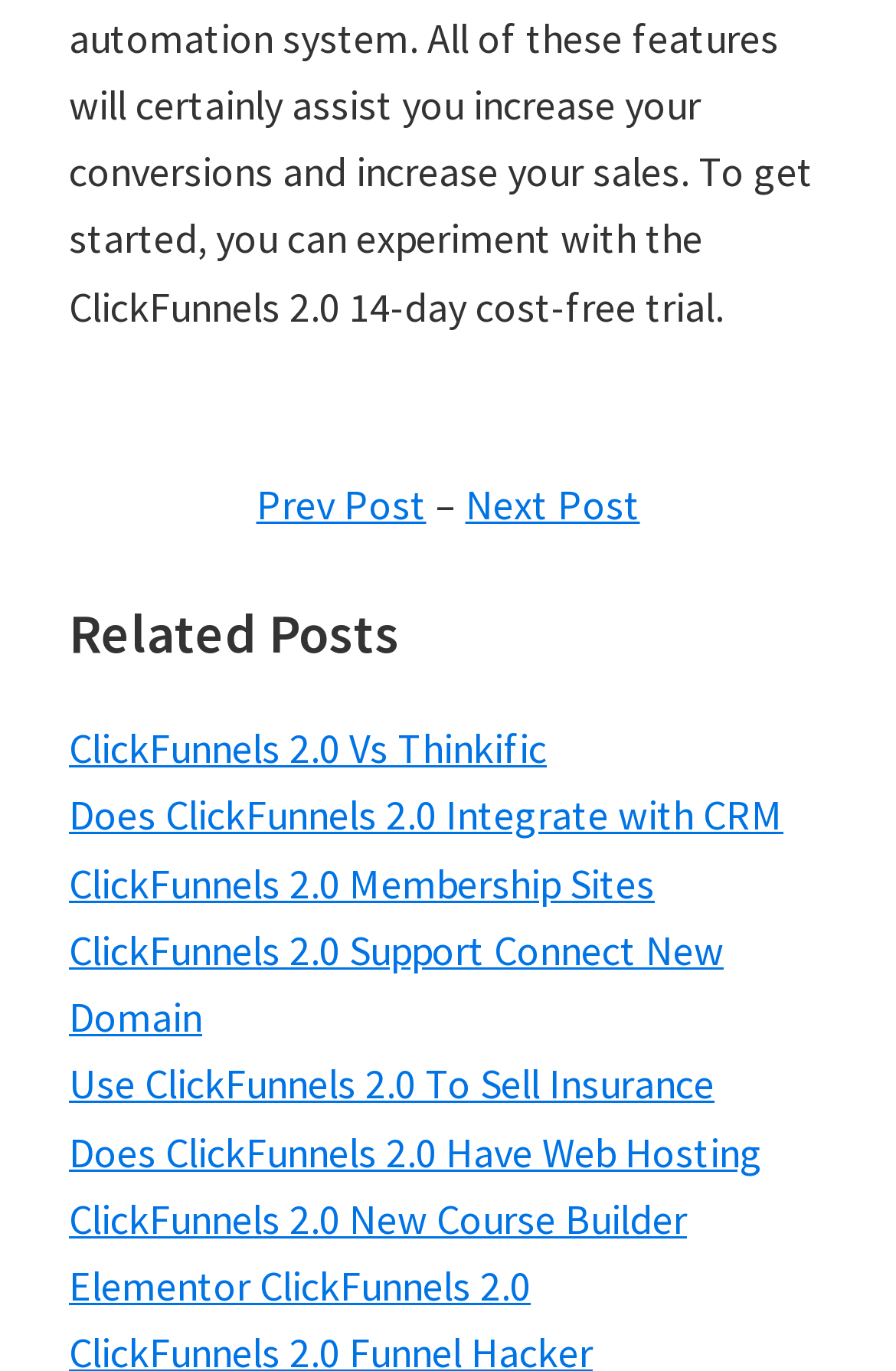What is the position of the 'Prev Post' link?
Please provide a single word or phrase answer based on the image.

Above 'Next Post'